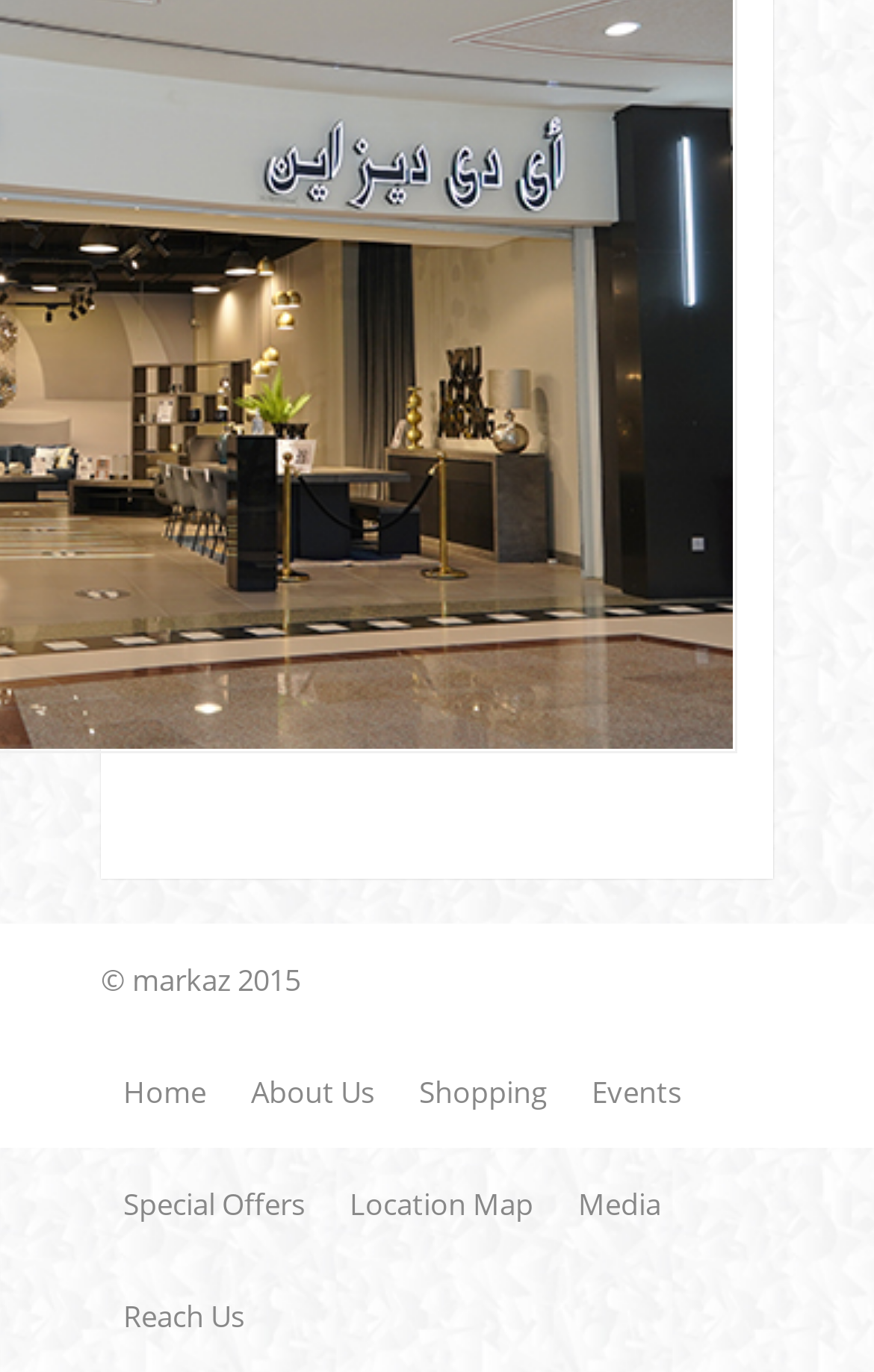Please provide the bounding box coordinates for the element that needs to be clicked to perform the following instruction: "check special offers". The coordinates should be given as four float numbers between 0 and 1, i.e., [left, top, right, bottom].

[0.115, 0.837, 0.374, 0.918]